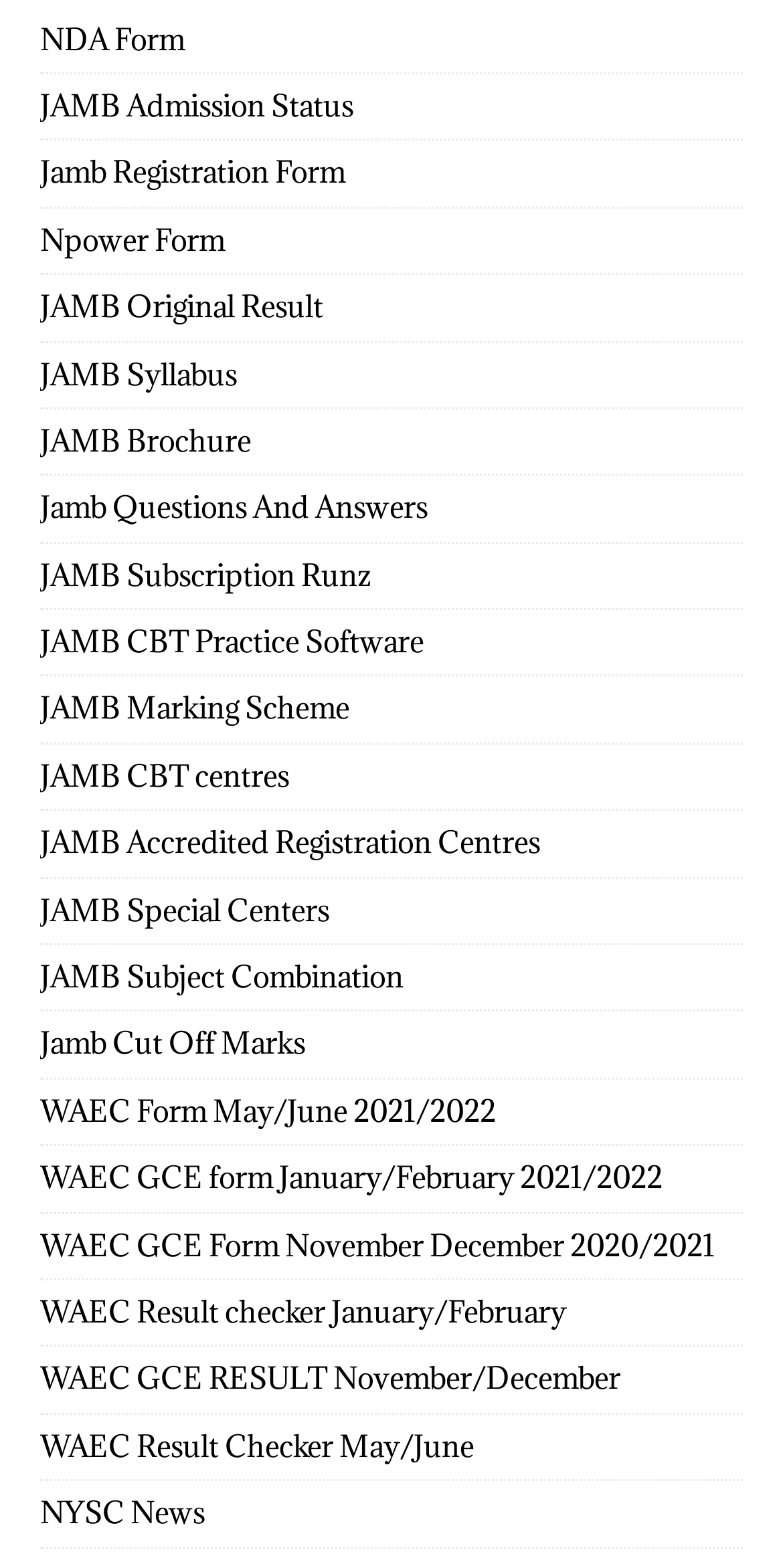Given the webpage screenshot, identify the bounding box of the UI element that matches this description: "JAMB Brochure".

[0.051, 0.261, 0.949, 0.302]